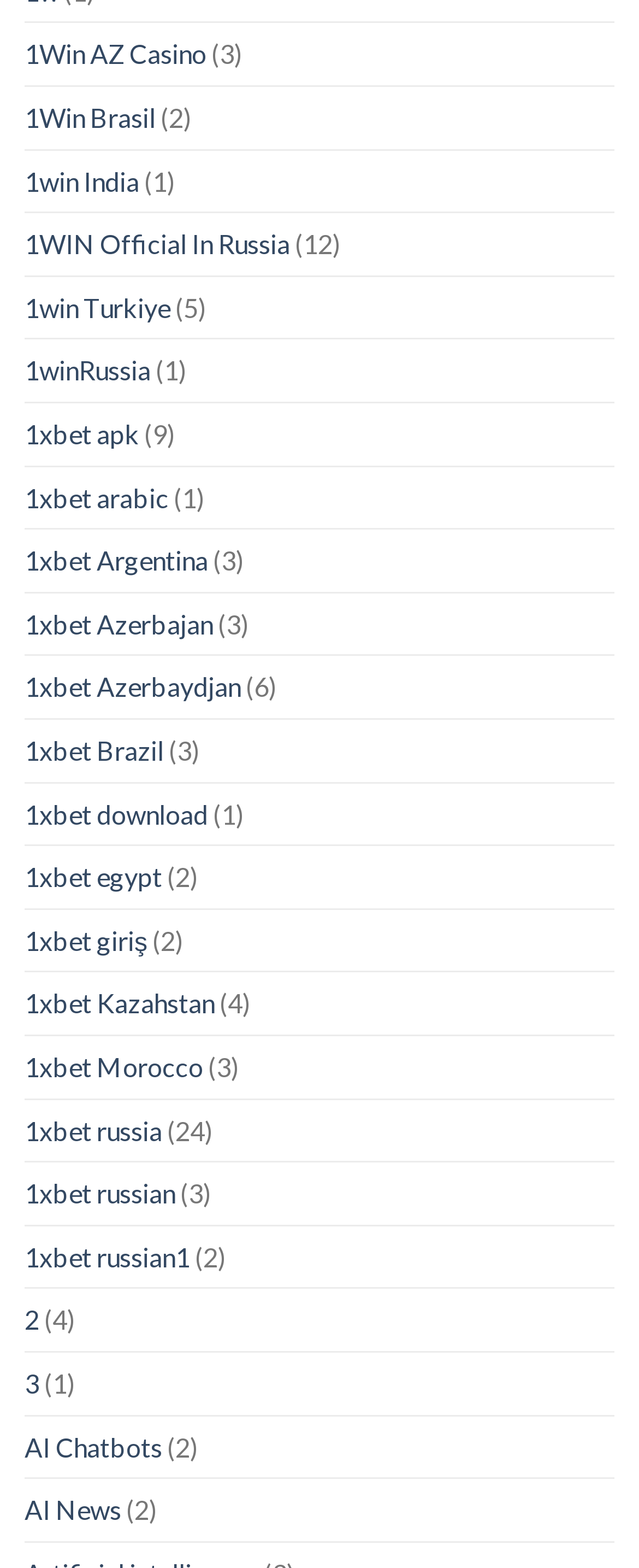Use a single word or phrase to answer the question: What is the text next to the '1xbet russian' link?

(3)